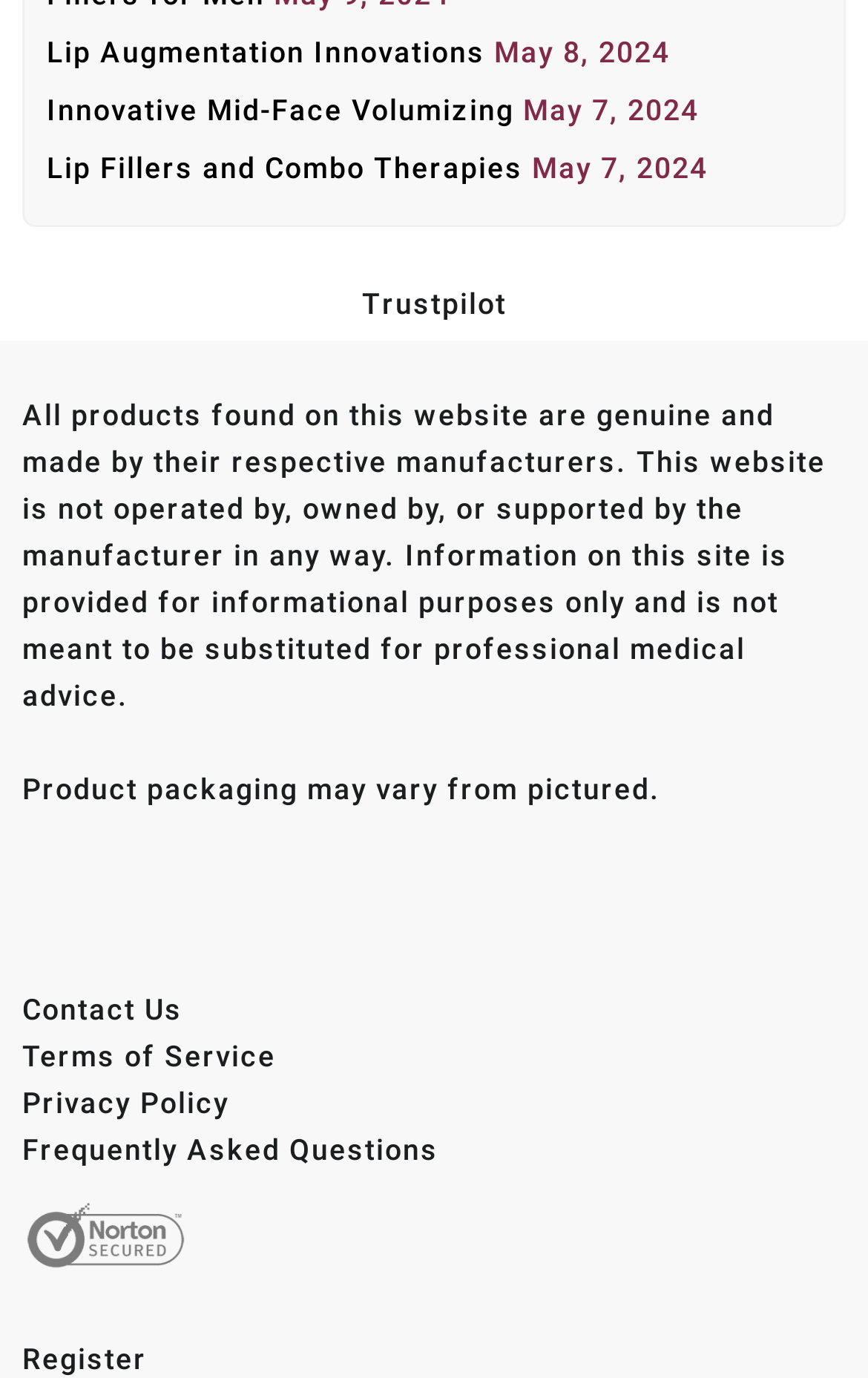How many links are there in the footer?
Please provide a comprehensive answer based on the information in the image.

I counted the links in the footer section, which are 'Contact Us', 'Terms of Service', 'Privacy Policy', 'Frequently Asked Questions', and 'Register'. There are 5 links in total.